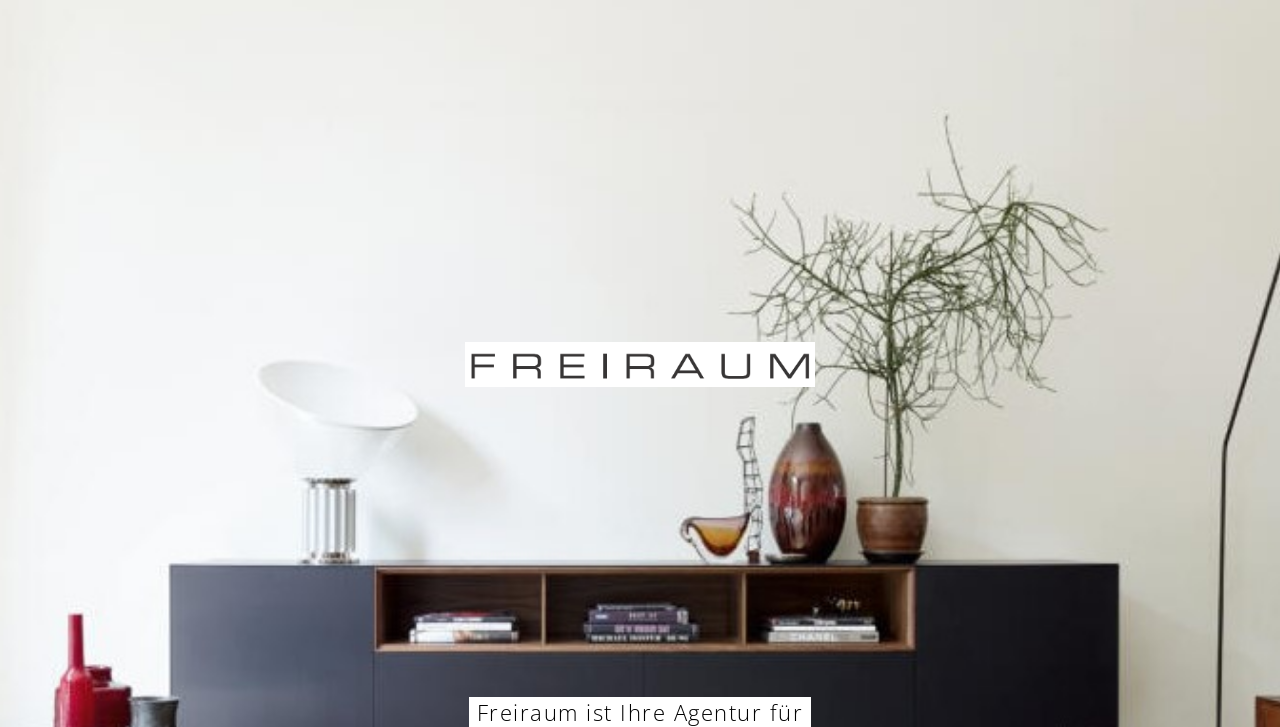What is the principal heading displayed on the webpage?

HEADINGS ARE NEEDED IN SOME RECOVERABLE FORMAT A COLLEGE ESSAY.